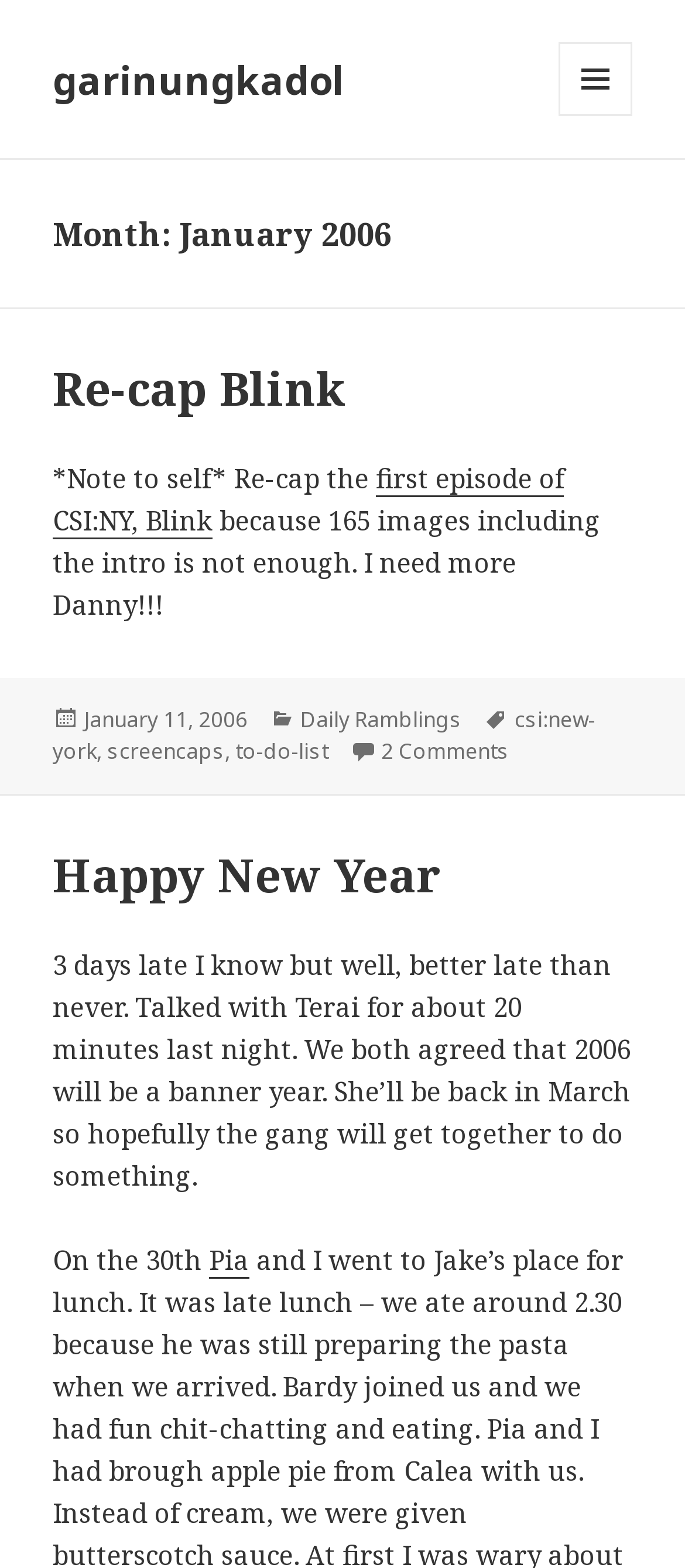Identify the main title of the webpage and generate its text content.

Month: January 2006